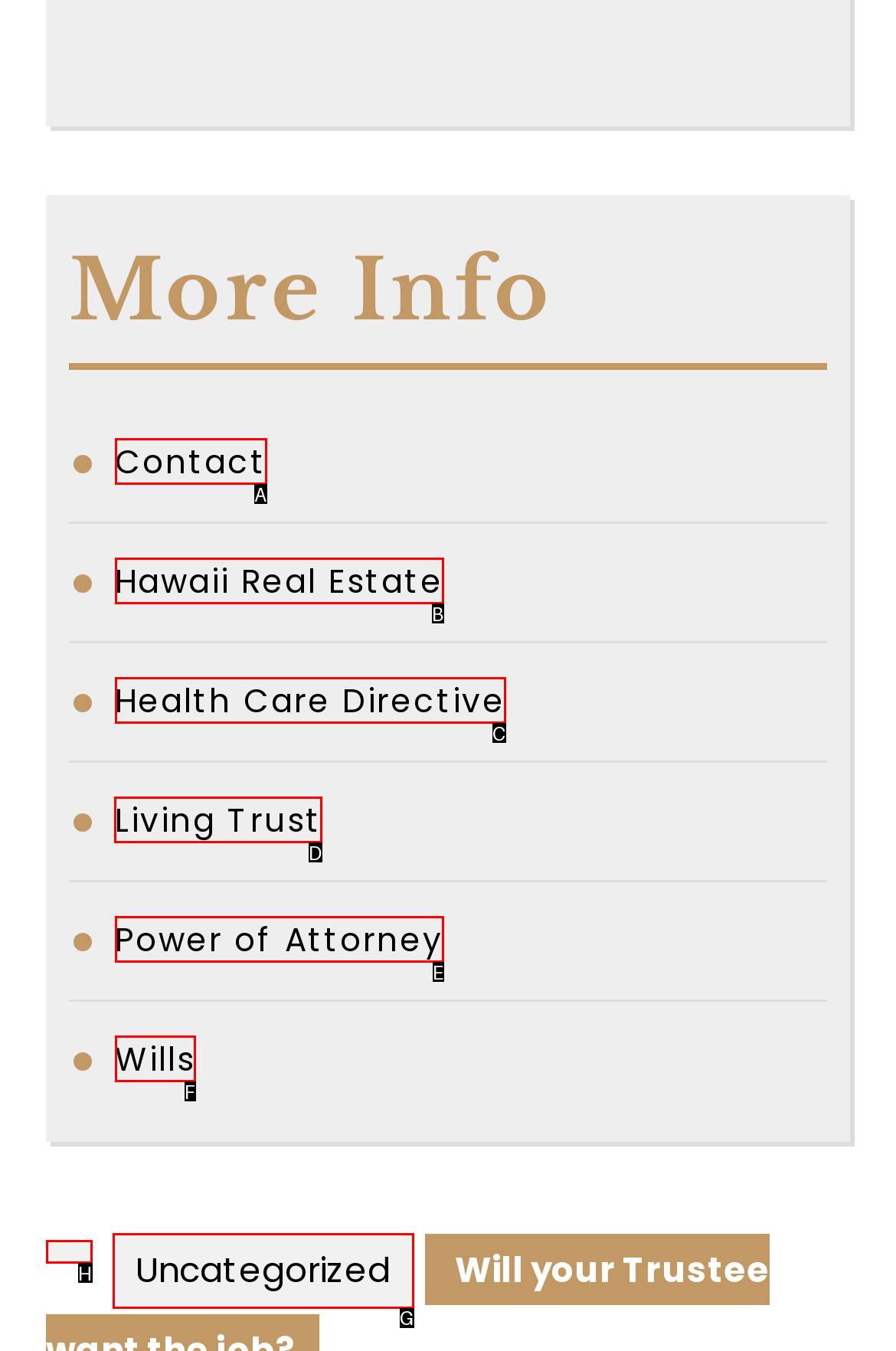Select the HTML element that needs to be clicked to carry out the task: Explore 'Living Trust'
Provide the letter of the correct option.

D